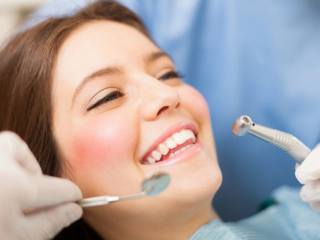What kind of environment is the dental office?
Ensure your answer is thorough and detailed.

The caption describes the setting as a warm and welcoming dental office environment, which conveys a sense of comfort and reassurance, emphasizing the importance of maintaining good oral health.